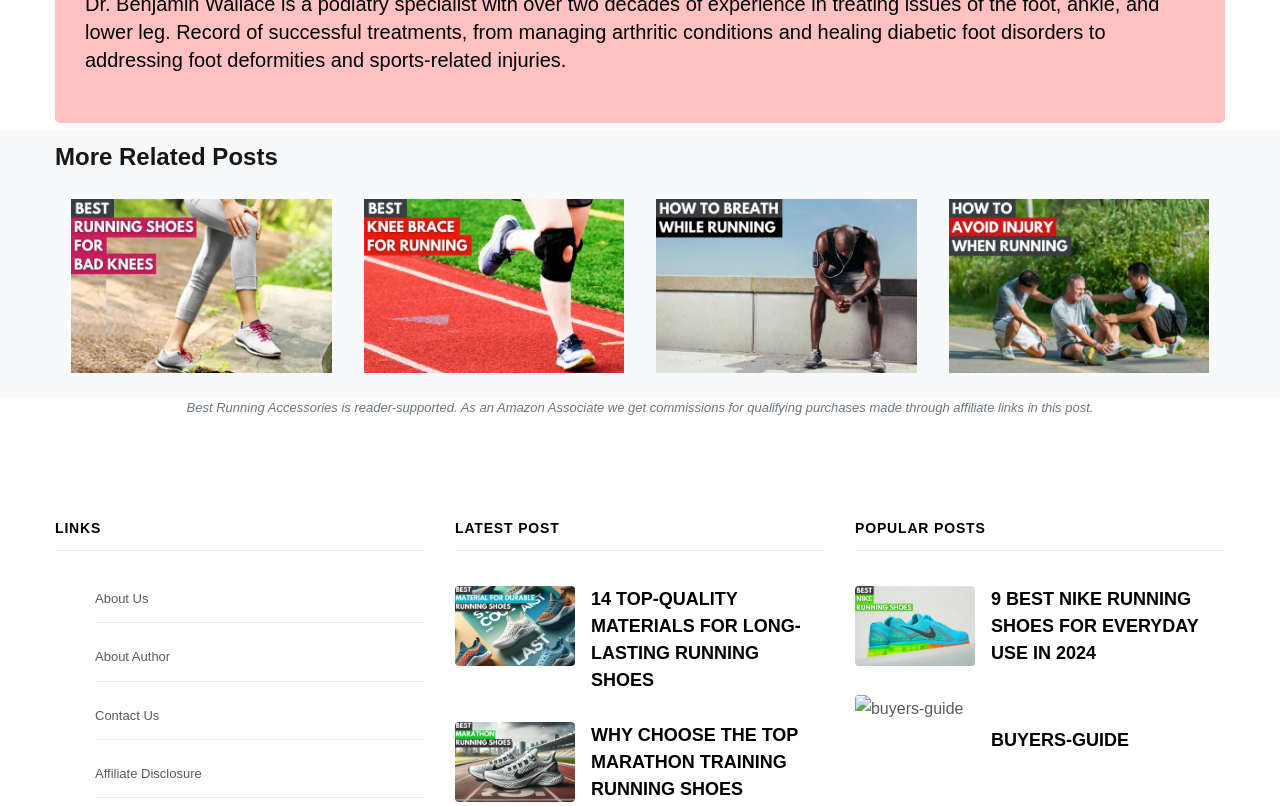Observe the image and answer the following question in detail: What is the title of the first related post?

The first related post is a link with an image, and the title of the image is '11 Best Running Shoes for Bad Knees, Top Picks for Joint Support'. Therefore, the title of the first related post is '11 Best Running Shoes for Bad Knees'.